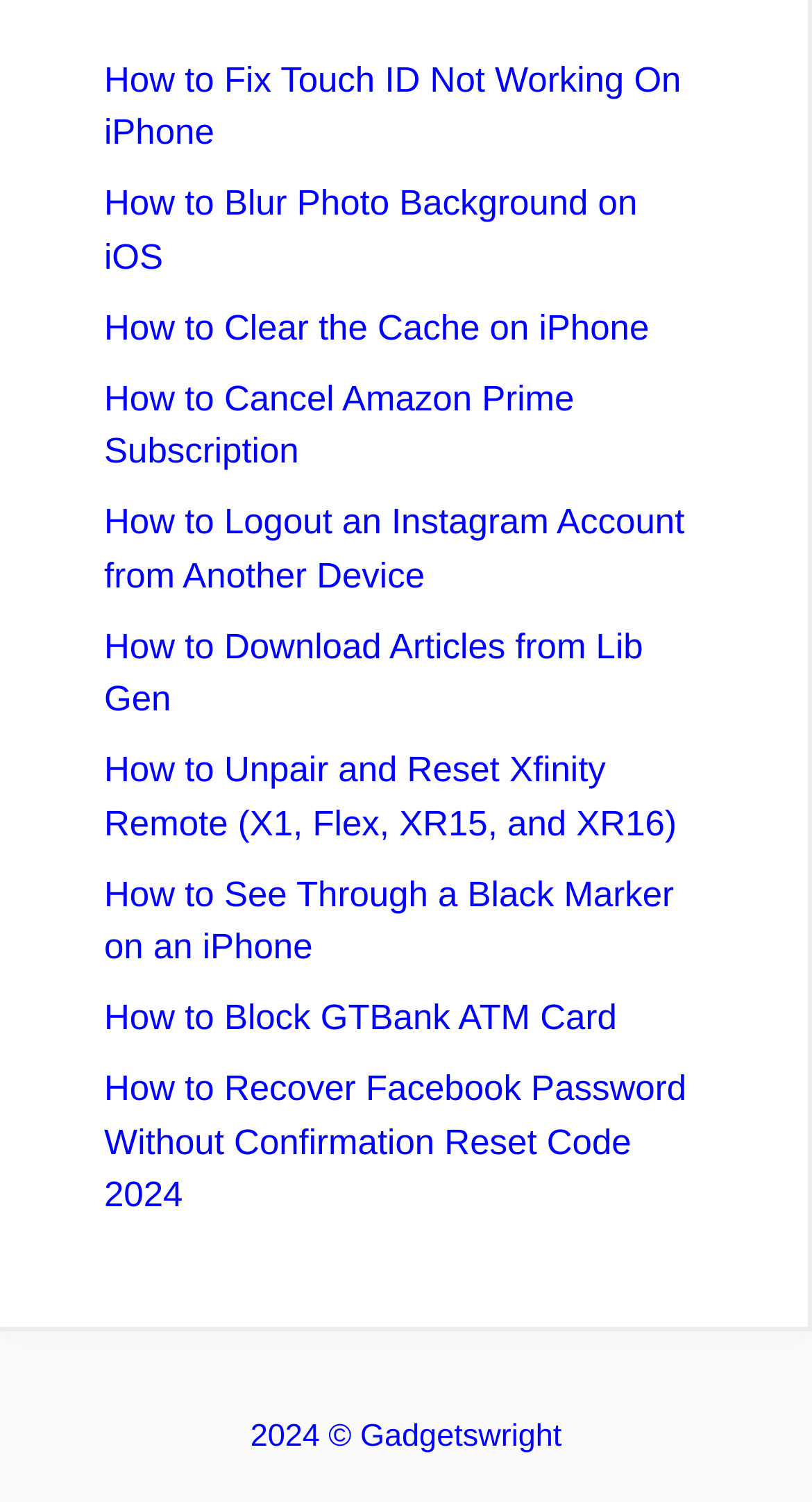Locate the UI element described as follows: "Gadgetswright". Return the bounding box coordinates as four float numbers between 0 and 1 in the order [left, top, right, bottom].

[0.444, 0.944, 0.692, 0.968]